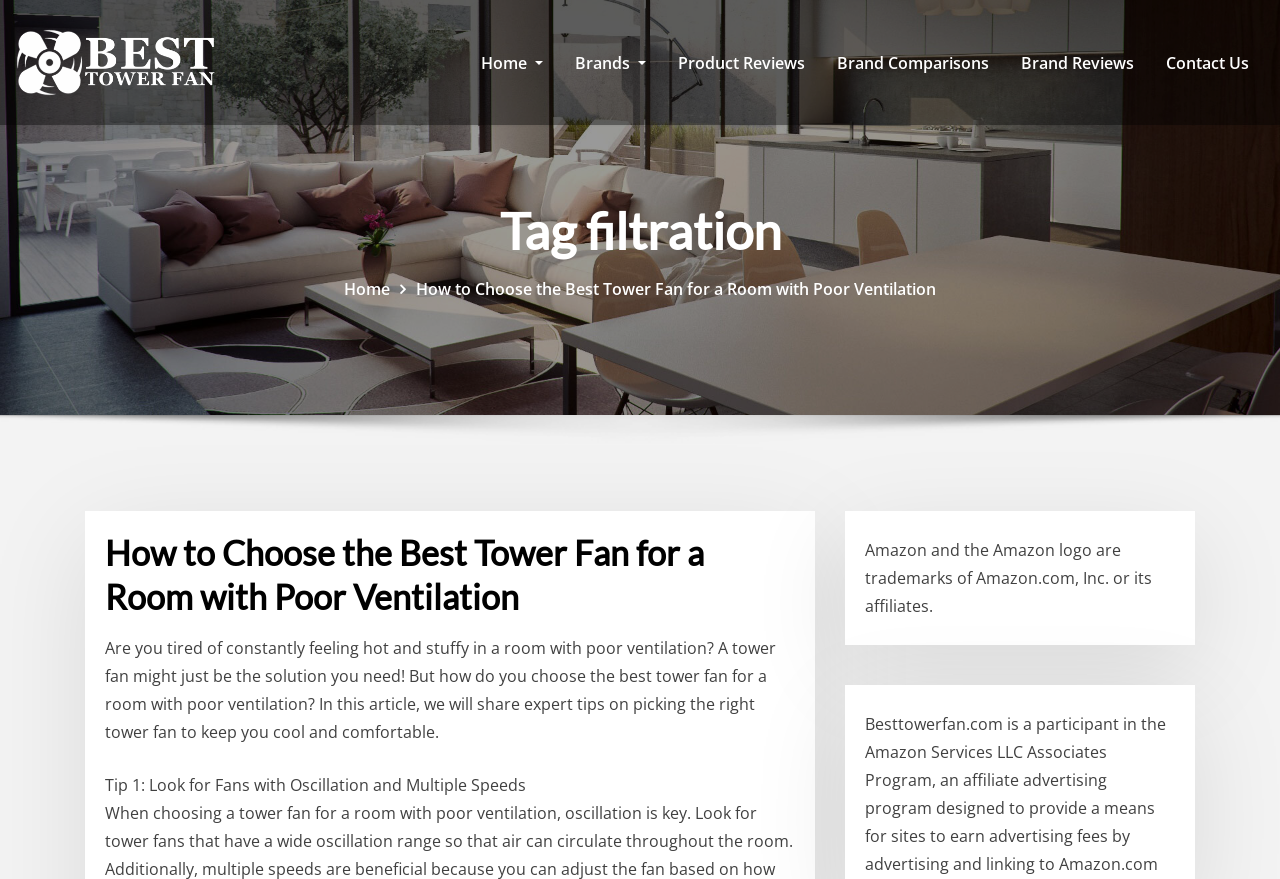Pinpoint the bounding box coordinates of the clickable area necessary to execute the following instruction: "visit contact us page". The coordinates should be given as four float numbers between 0 and 1, namely [left, top, right, bottom].

[0.898, 0.015, 0.988, 0.128]